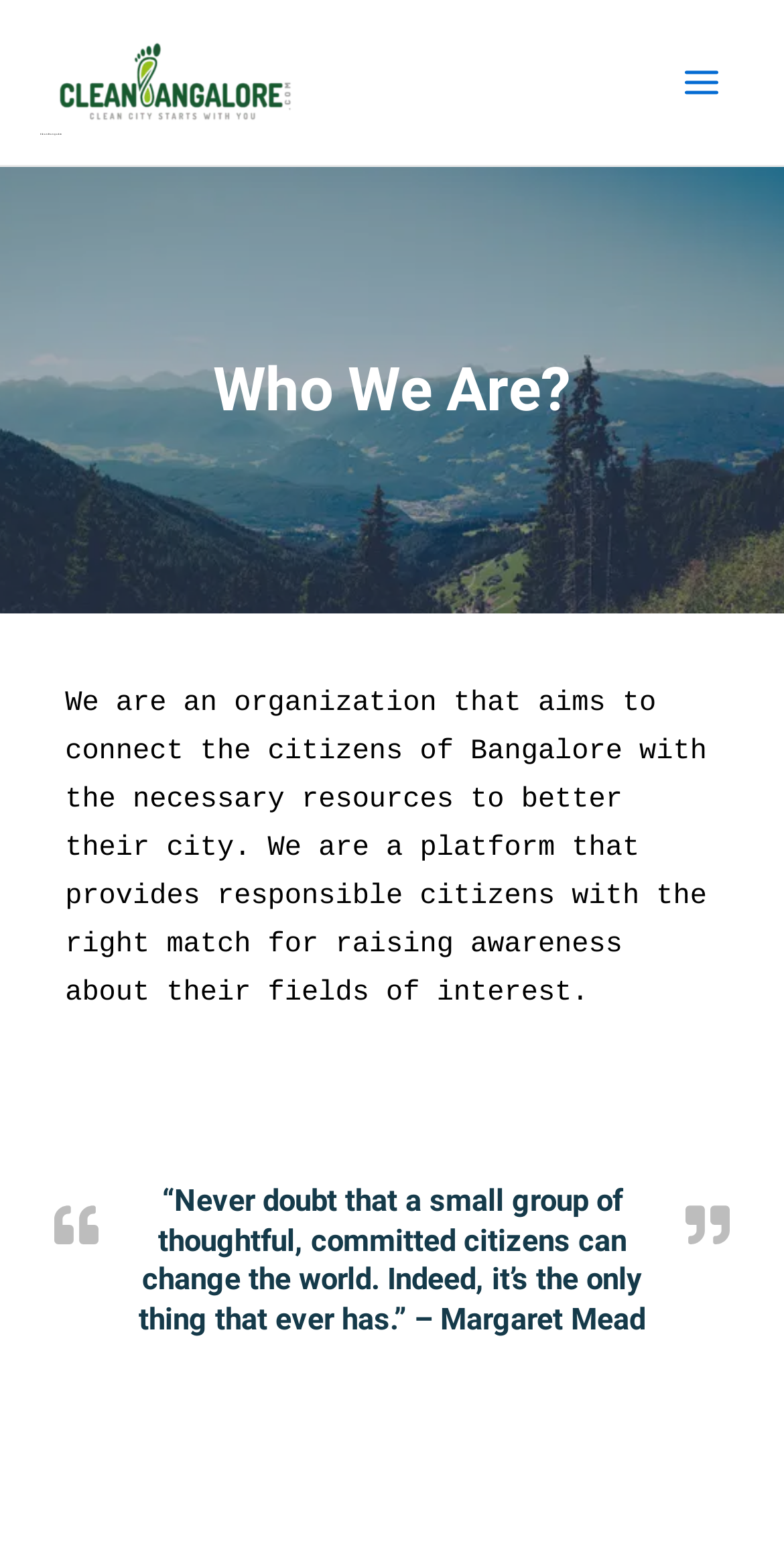Can you find and provide the title of the webpage?

Who We Are?